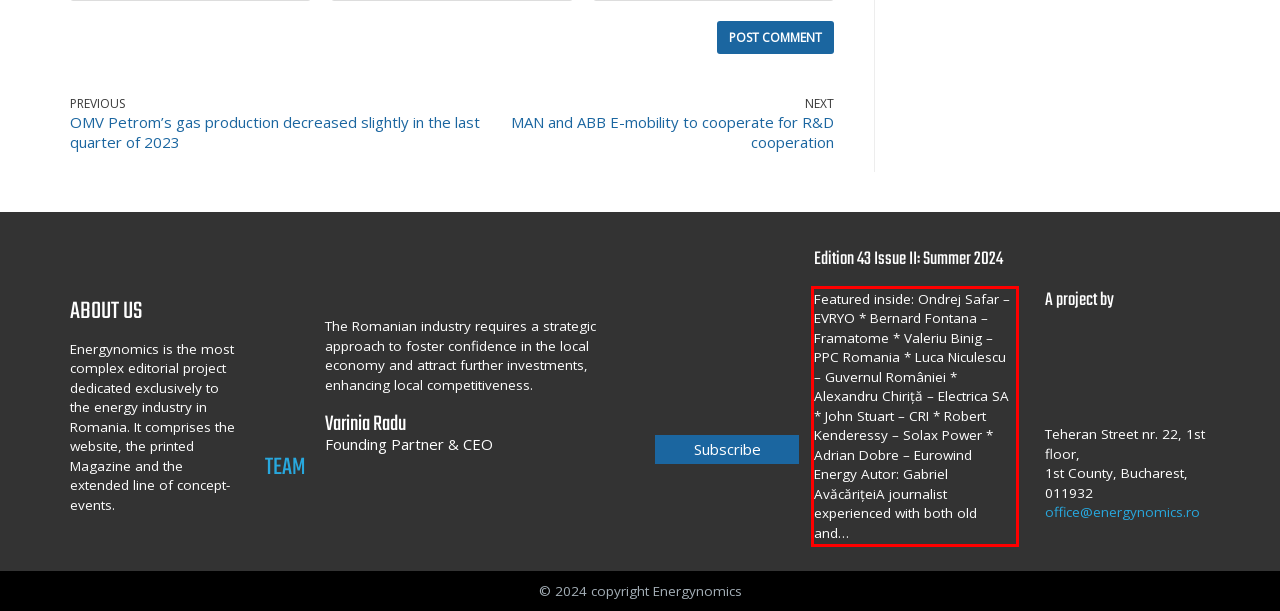The screenshot you have been given contains a UI element surrounded by a red rectangle. Use OCR to read and extract the text inside this red rectangle.

Featured inside: Ondrej Safar – EVRYO * Bernard Fontana – Framatome * Valeriu Binig – PPC Romania * Luca Niculescu – Guvernul României * Alexandru Chiriță – Electrica SA * John Stuart – CRI * Robert Kenderessy – Solax Power * Adrian Dobre – Eurowind Energy Autor: Gabriel AvăcărițeiA journalist experienced with both old and…